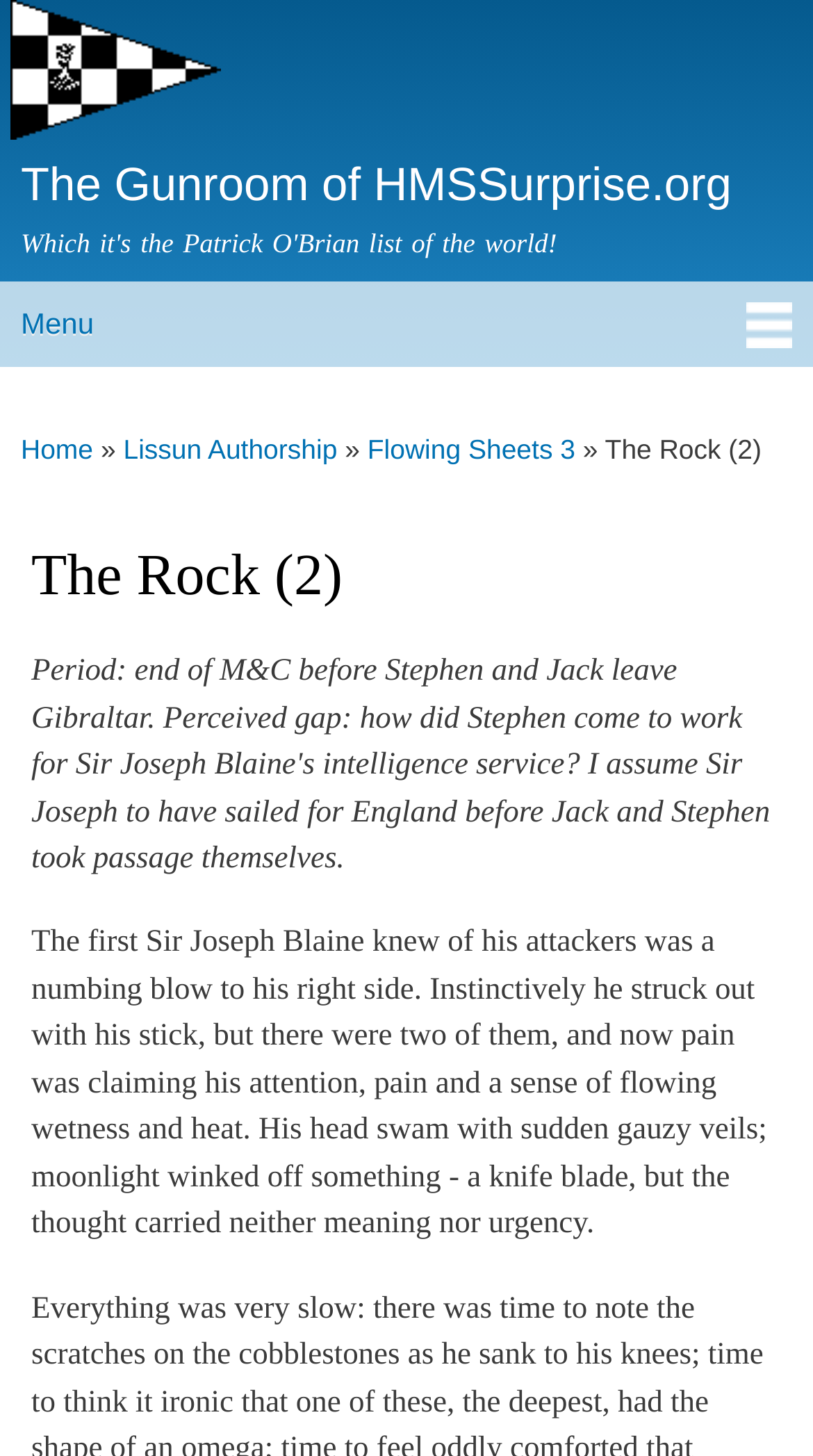Is there a link to the home page?
Refer to the image and provide a concise answer in one word or phrase.

Yes